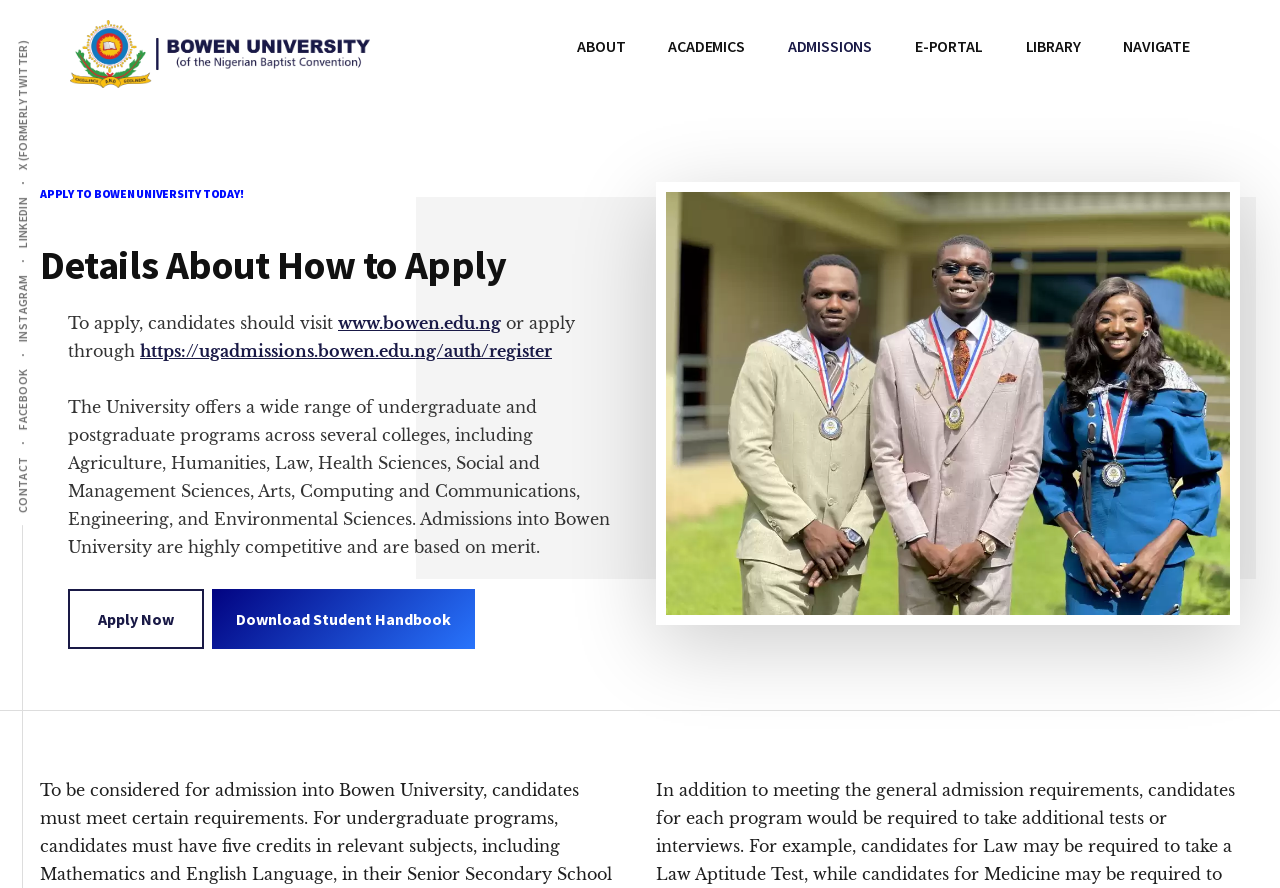Provide the bounding box coordinates for the area that should be clicked to complete the instruction: "Go to 'CONTACT'".

[0.009, 0.501, 0.026, 0.591]